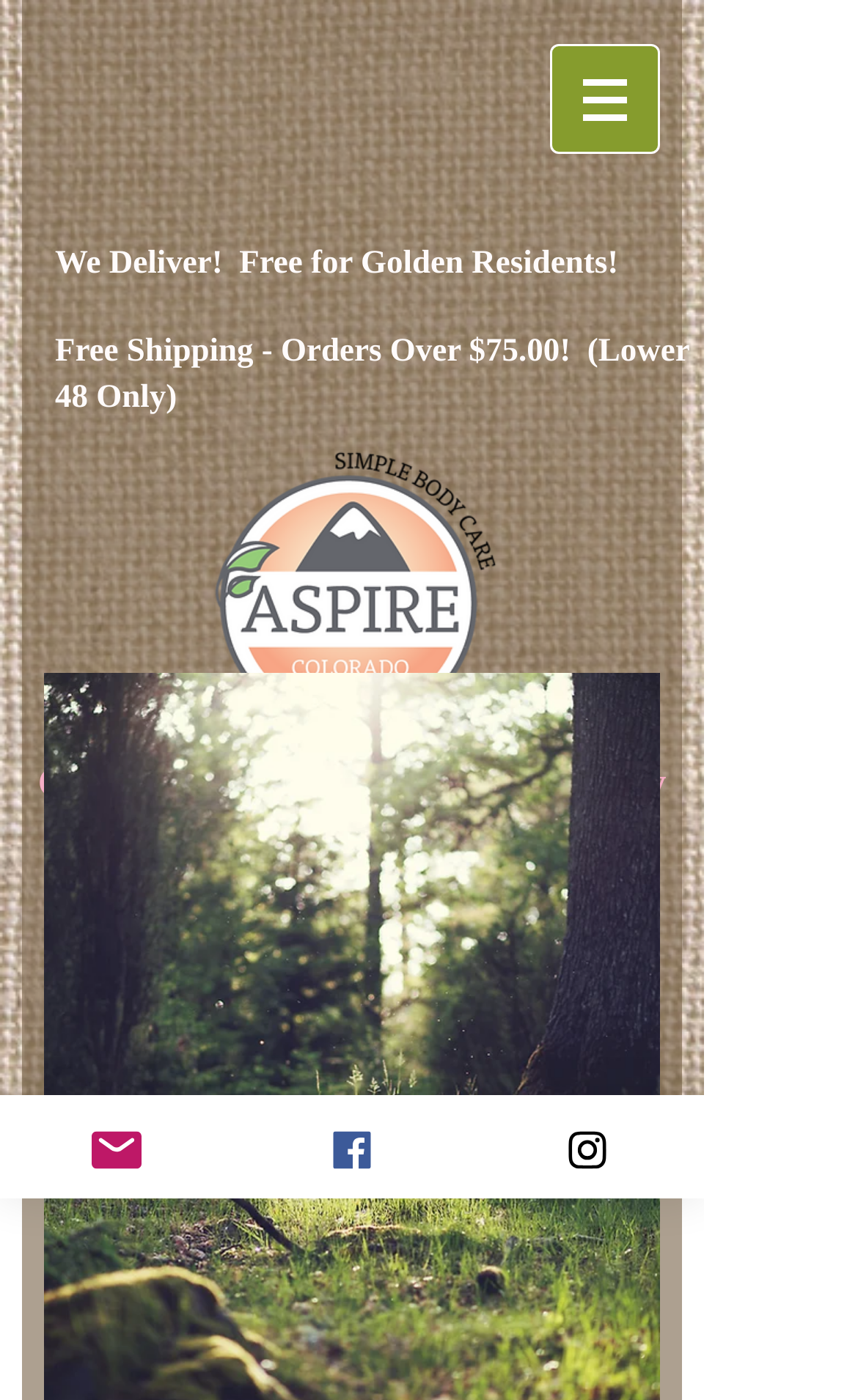What is the store's product focus?
Give a single word or phrase as your answer by examining the image.

Health and beauty wellness products